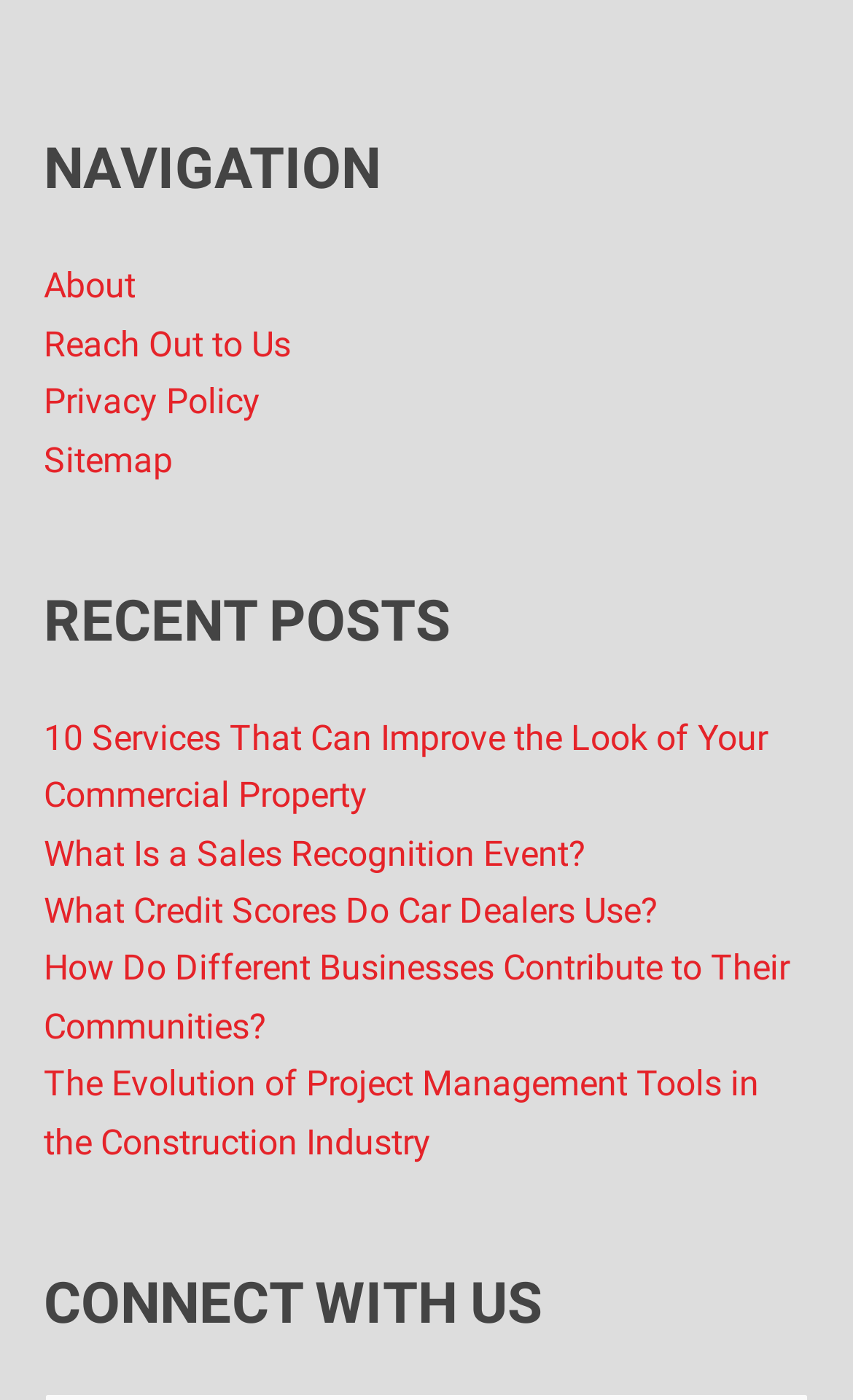Extract the bounding box of the UI element described as: "Sitemap".

[0.051, 0.313, 0.203, 0.343]